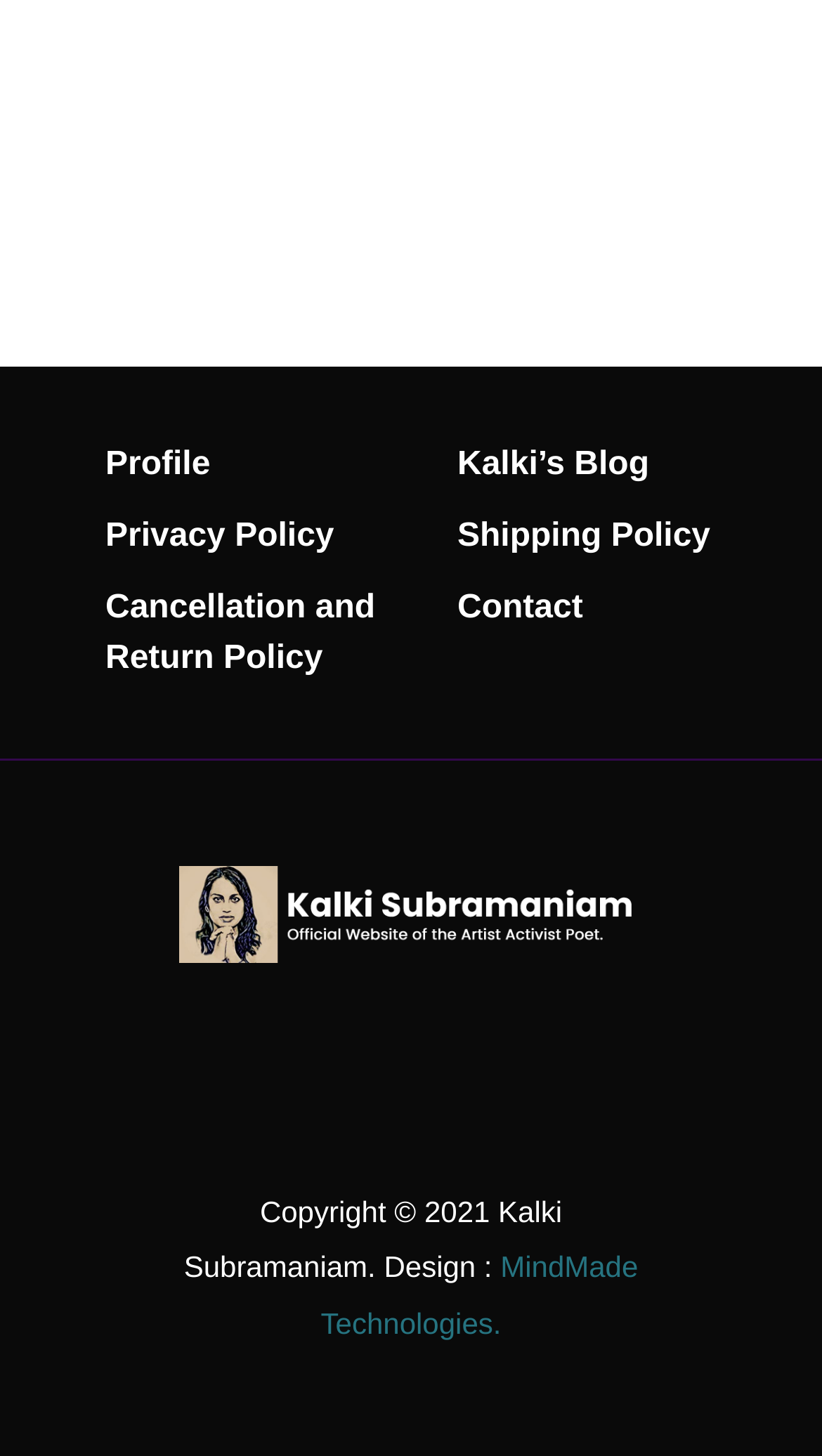What is the name of the logo?
Using the image, answer in one word or phrase.

Multipurpose Brook